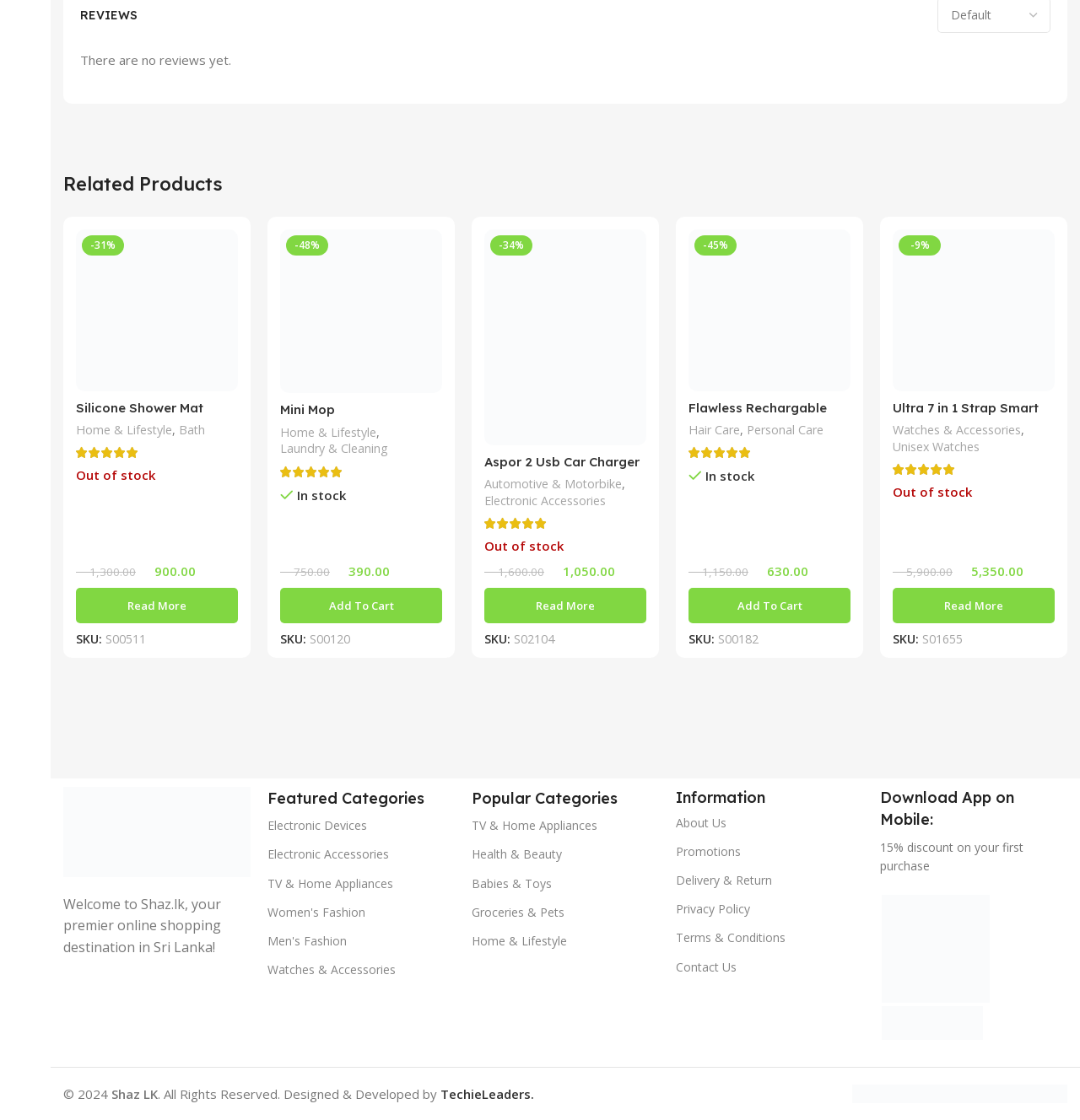Based on the element description title="google-play", identify the bounding box of the UI element in the given webpage screenshot. The coordinates should be in the format (top-left x, top-left y, bottom-right x, bottom-right y) and must be between 0 and 1.

[0.816, 0.838, 0.916, 0.853]